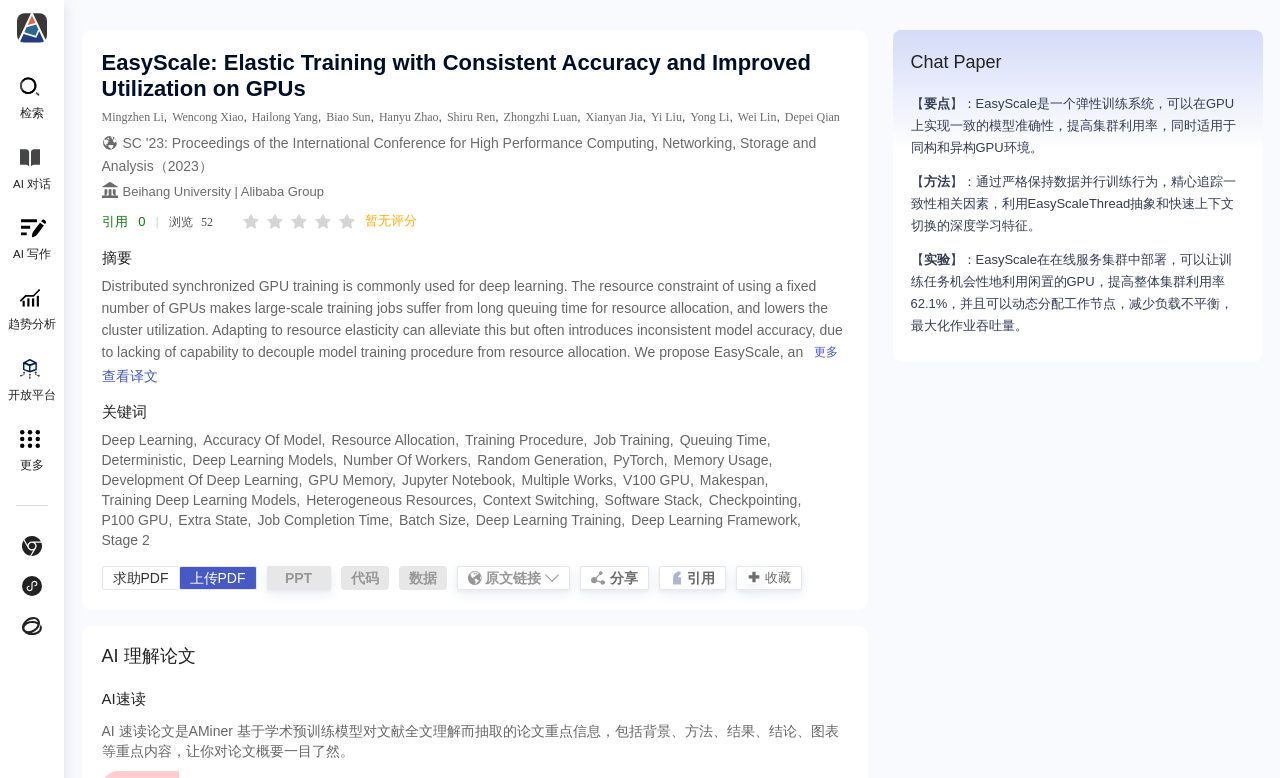Determine the bounding box coordinates for the area you should click to complete the following instruction: "view the abstract".

[0.079, 0.32, 0.103, 0.342]